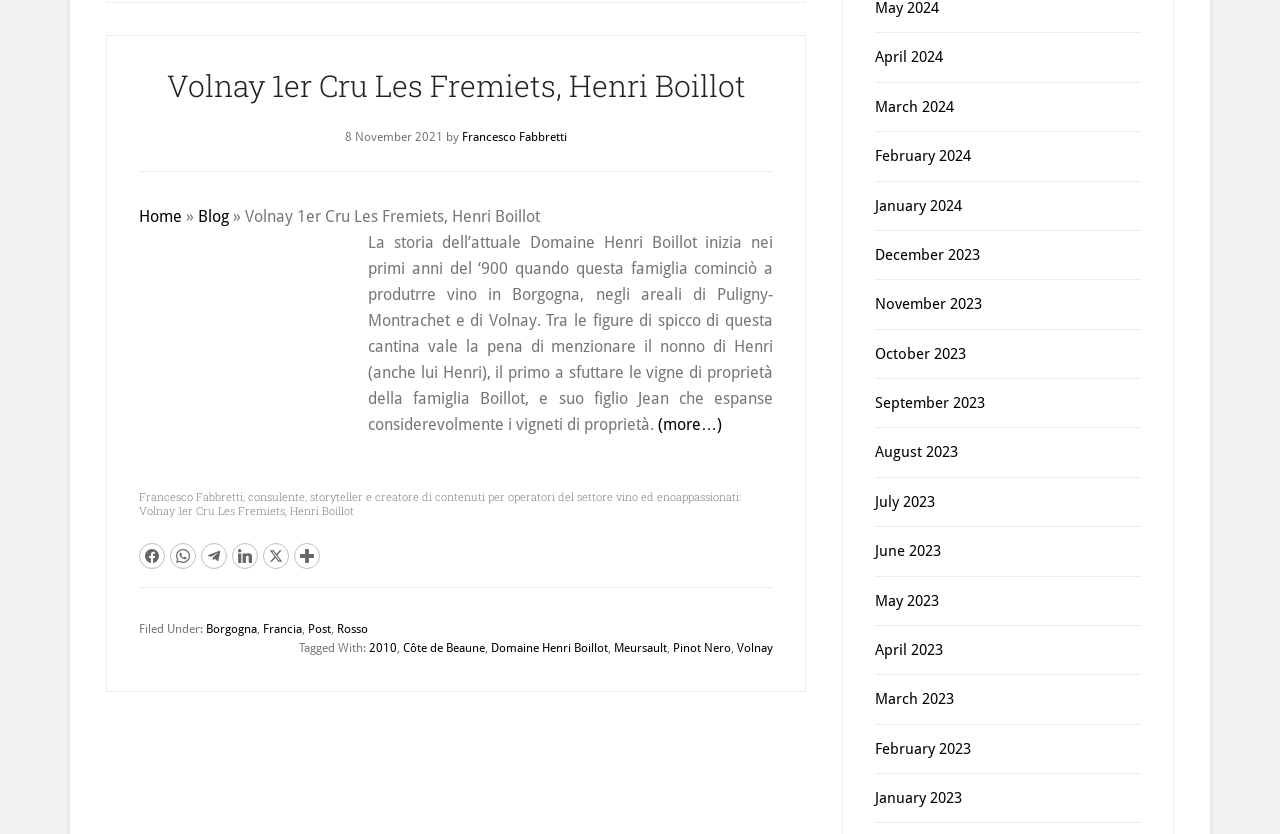Show me the bounding box coordinates of the clickable region to achieve the task as per the instruction: "Share on Facebook".

[0.109, 0.651, 0.129, 0.682]